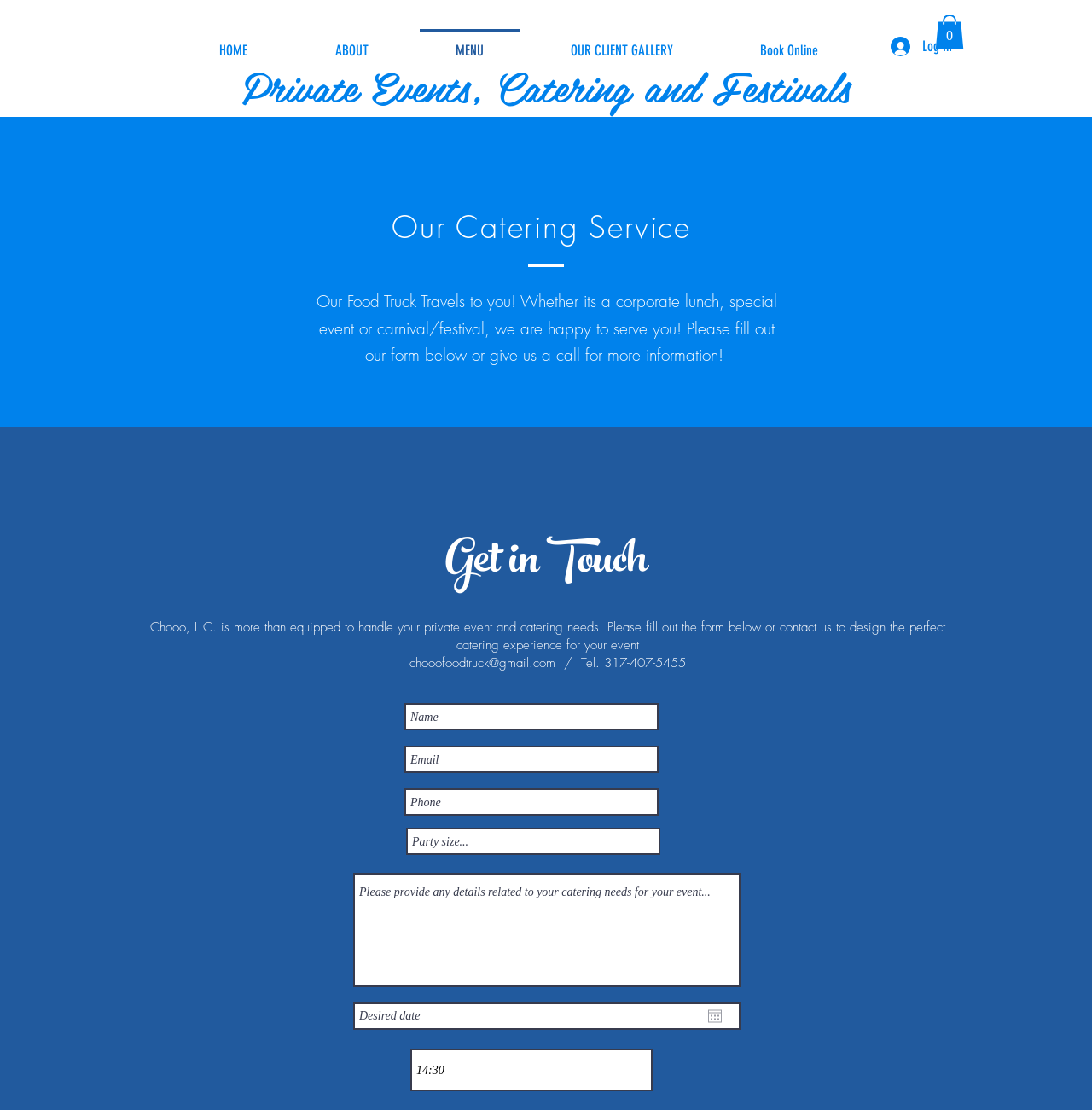What is the default time in the time picker?
Using the image, provide a concise answer in one word or a short phrase.

14:30